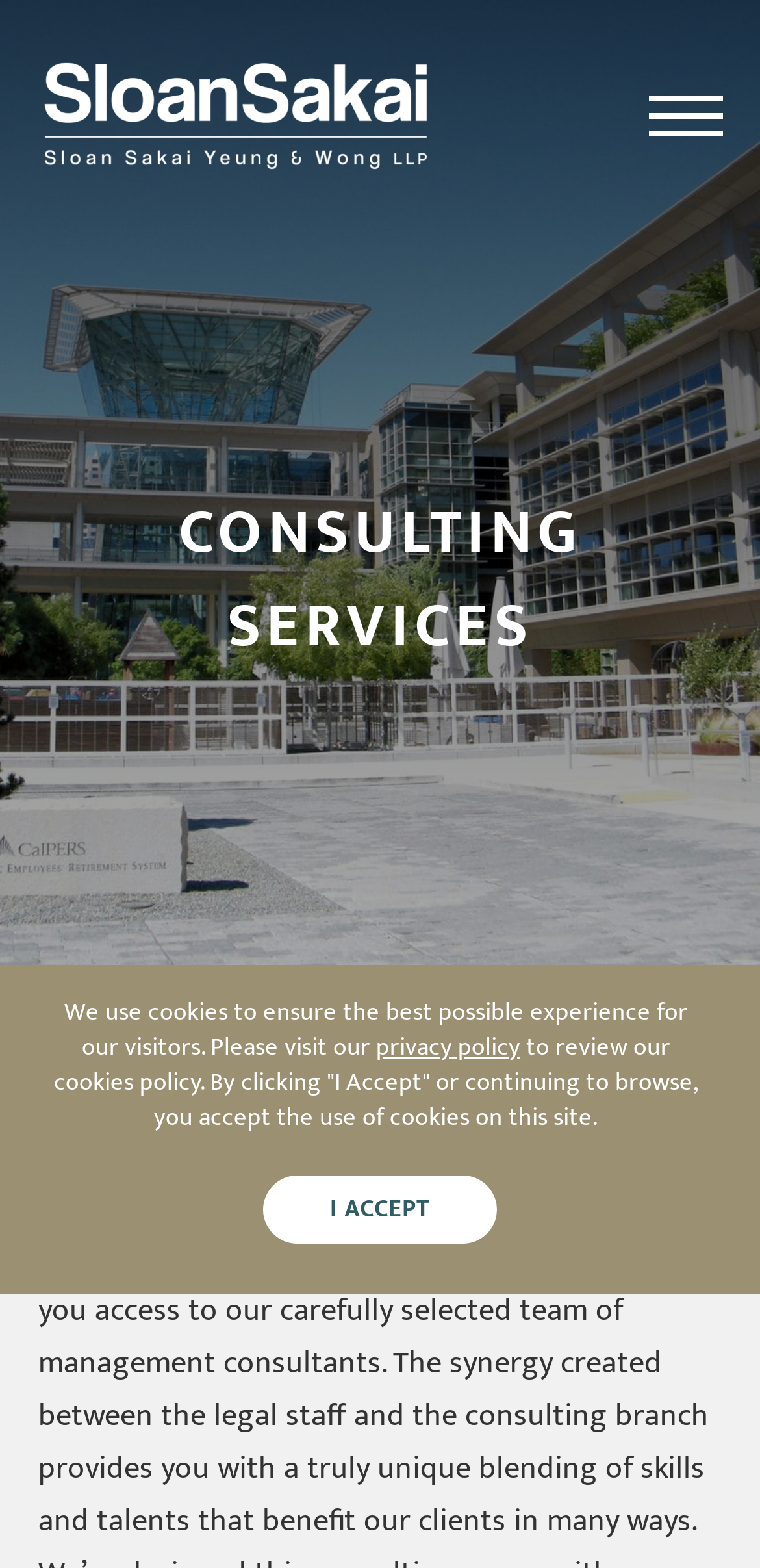Create a full and detailed caption for the entire webpage.

The webpage is titled "Consulting Services | Sloan Sakai Yeung & Wong LLP". At the top of the page, there is a notification bar with a message about cookies, which spans almost the entire width of the page. The message is divided into two parts: a static text and a link to the privacy policy. Below the notification bar, there is a prominent "I ACCEPT" button.

On the top-left corner of the page, there is a logo of Sloan Sakai Yeung & Wong LLP, which is an image linked to the company's website. Next to the logo, there is a toggle button to open the mobile menu.

The main content of the page is divided into two sections. The first section is headed by "CONSULTING SERVICES" and occupies the top half of the page. The second section is headed by "About Management Strategies Group" and occupies the bottom half of the page.